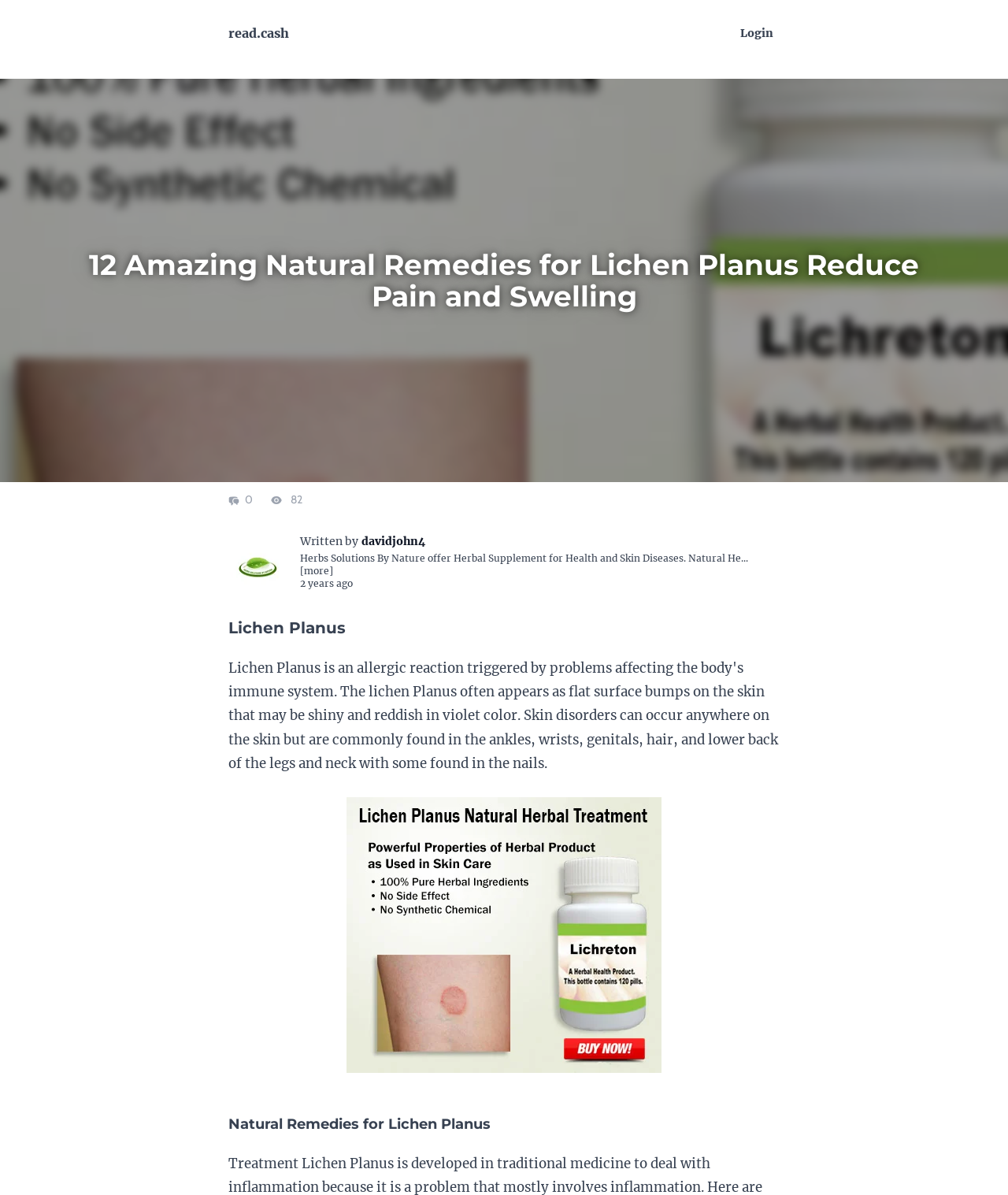Bounding box coordinates should be provided in the format (top-left x, top-left y, bottom-right x, bottom-right y) with all values between 0 and 1. Identify the bounding box for this UI element: Next Post →

None